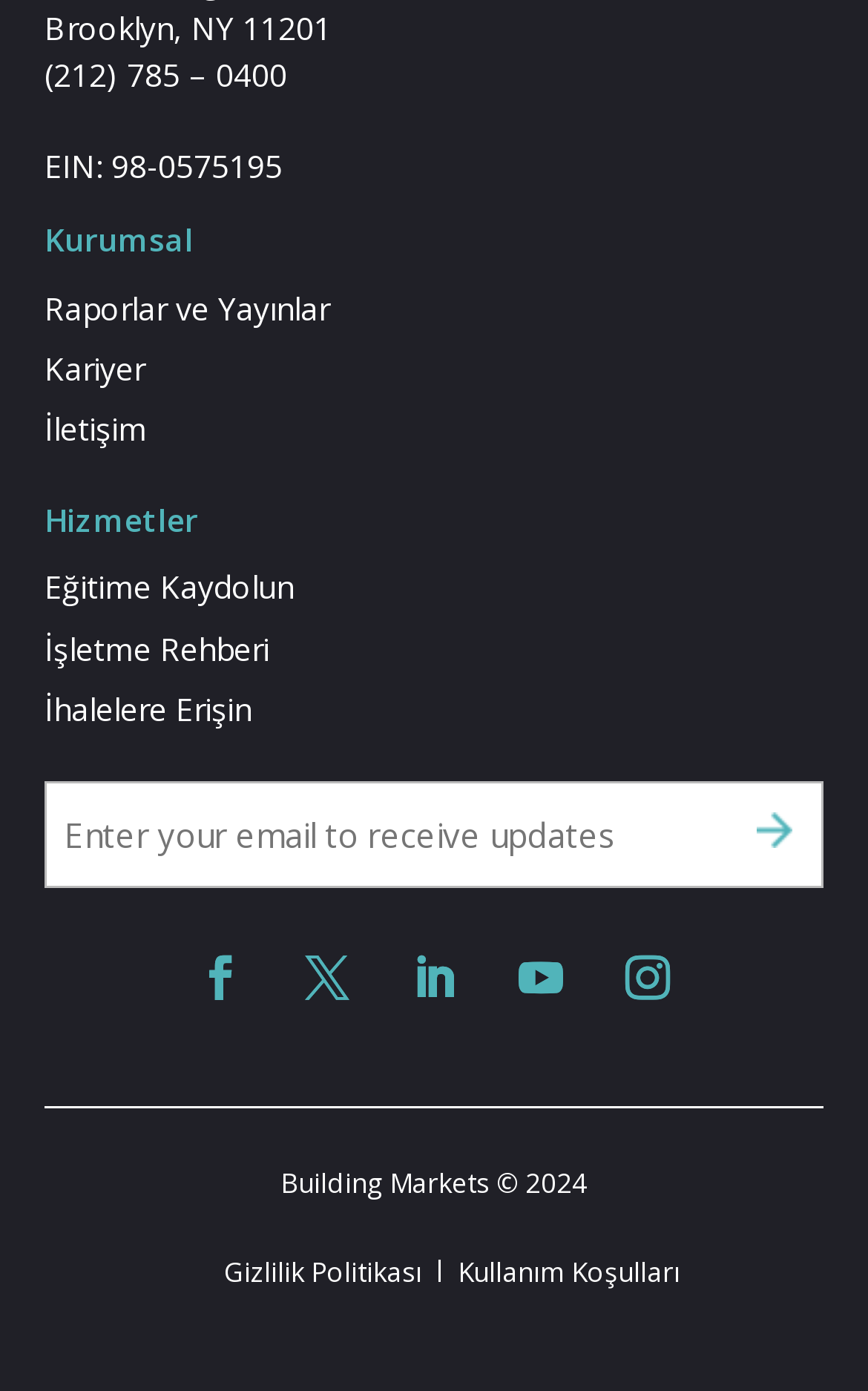Specify the bounding box coordinates of the region I need to click to perform the following instruction: "Click the 'İletişim' link". The coordinates must be four float numbers in the range of 0 to 1, i.e., [left, top, right, bottom].

[0.051, 0.293, 0.169, 0.324]